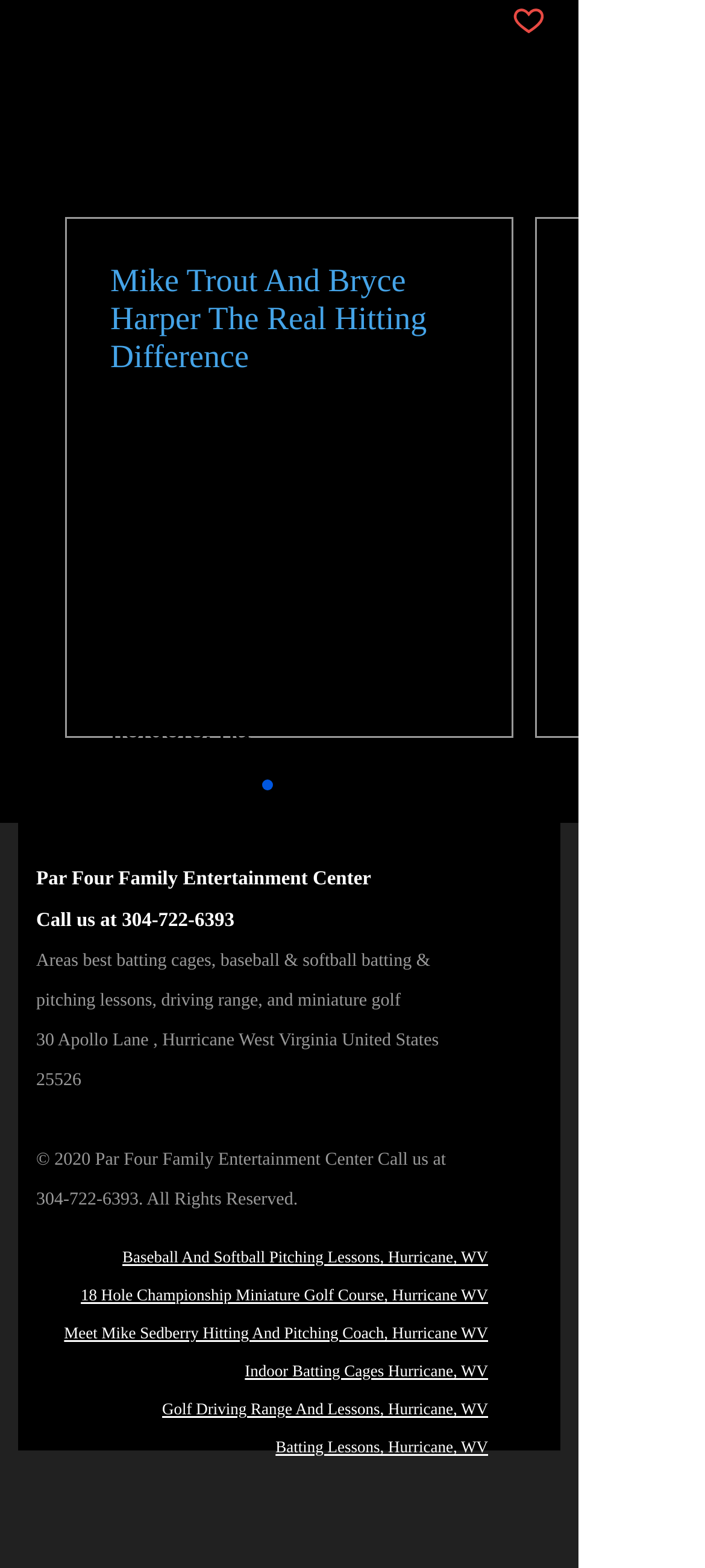Analyze the image and deliver a detailed answer to the question: What is the purpose of the button 'Post not marked as liked'?

I found the answer by looking at the button element with the text 'Post not marked as liked' at coordinates [0.726, 0.002, 0.774, 0.026]. The text suggests that the button is used to mark a post as liked, implying that its purpose is to like a post.